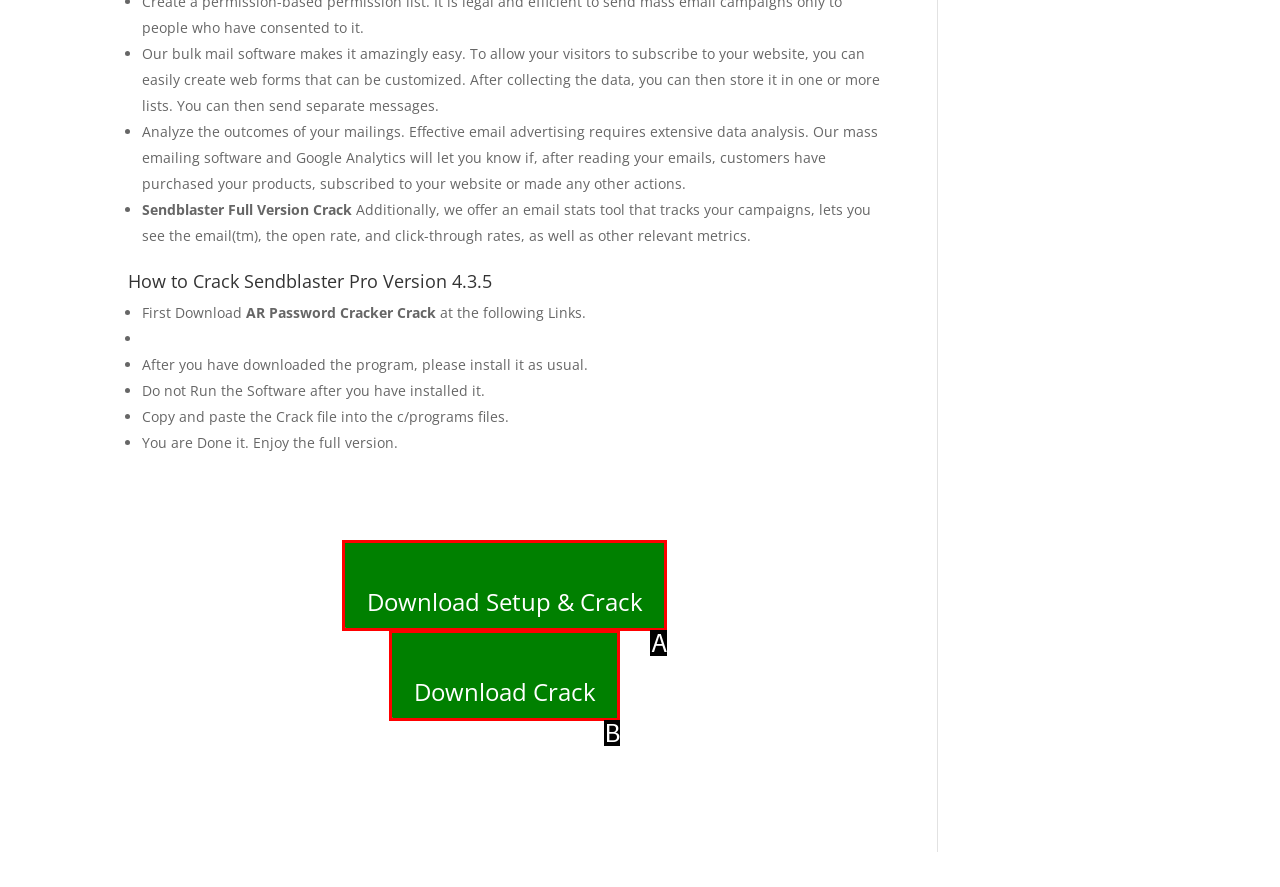Identify the HTML element that corresponds to the description: Download Setup & Crack Provide the letter of the matching option directly from the choices.

A